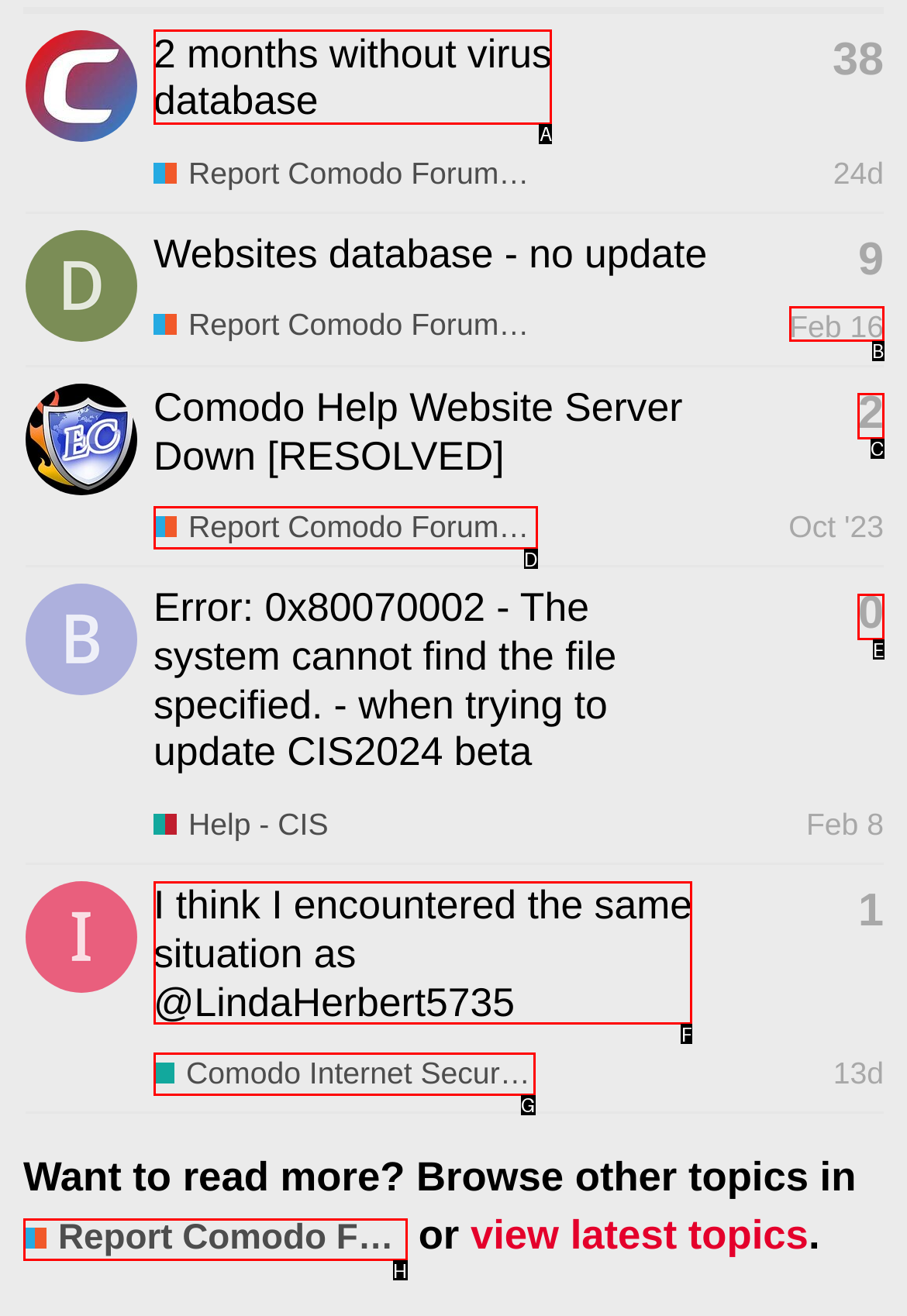Select the UI element that should be clicked to execute the following task: Browse other topics in Report Comodo Forum / Web Site Issues
Provide the letter of the correct choice from the given options.

H